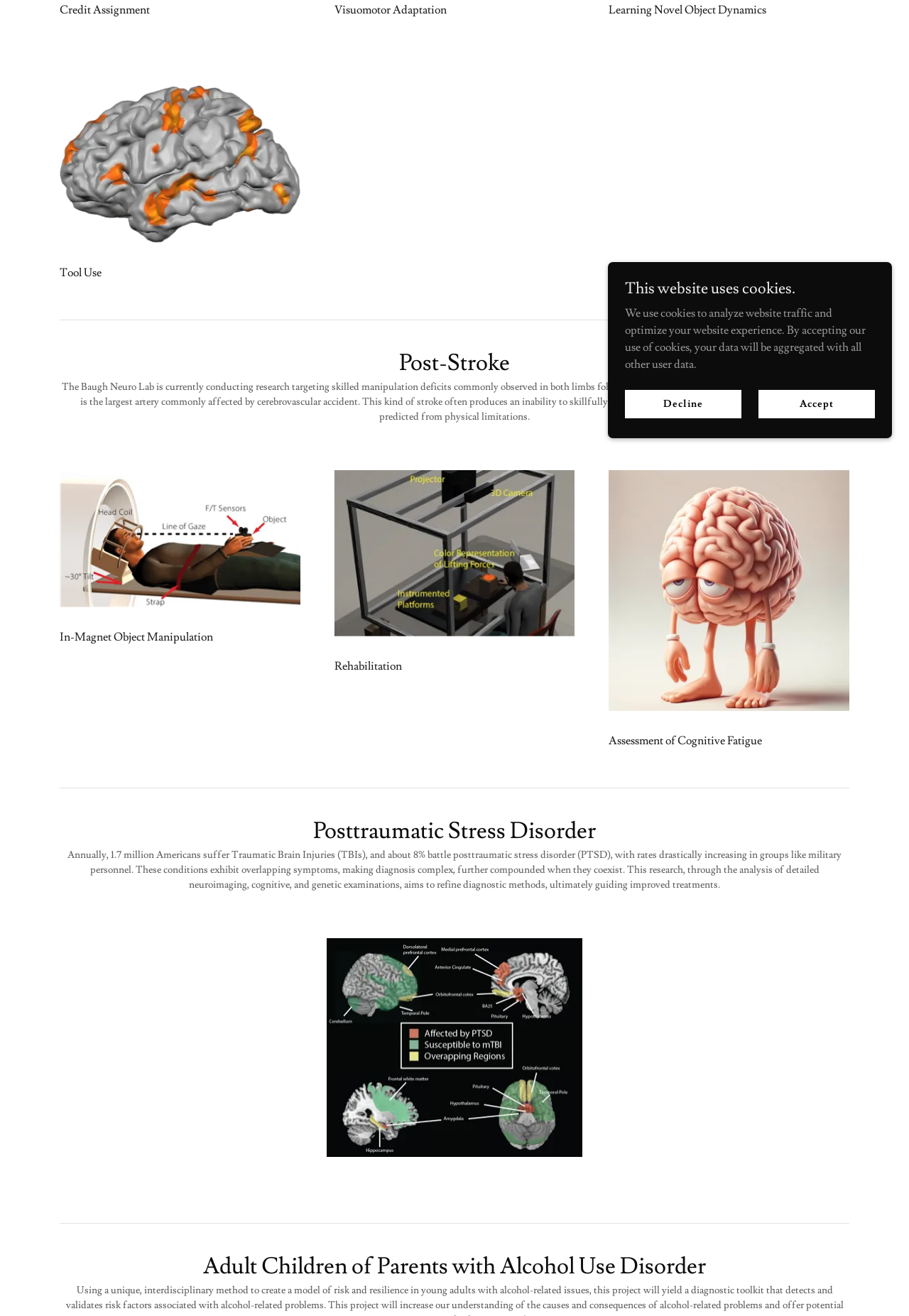From the element description education@jancarec.om, predict the bounding box coordinates of the UI element. The coordinates must be specified in the format (top-left x, top-left y, bottom-right x, bottom-right y) and should be within the 0 to 1 range.

None